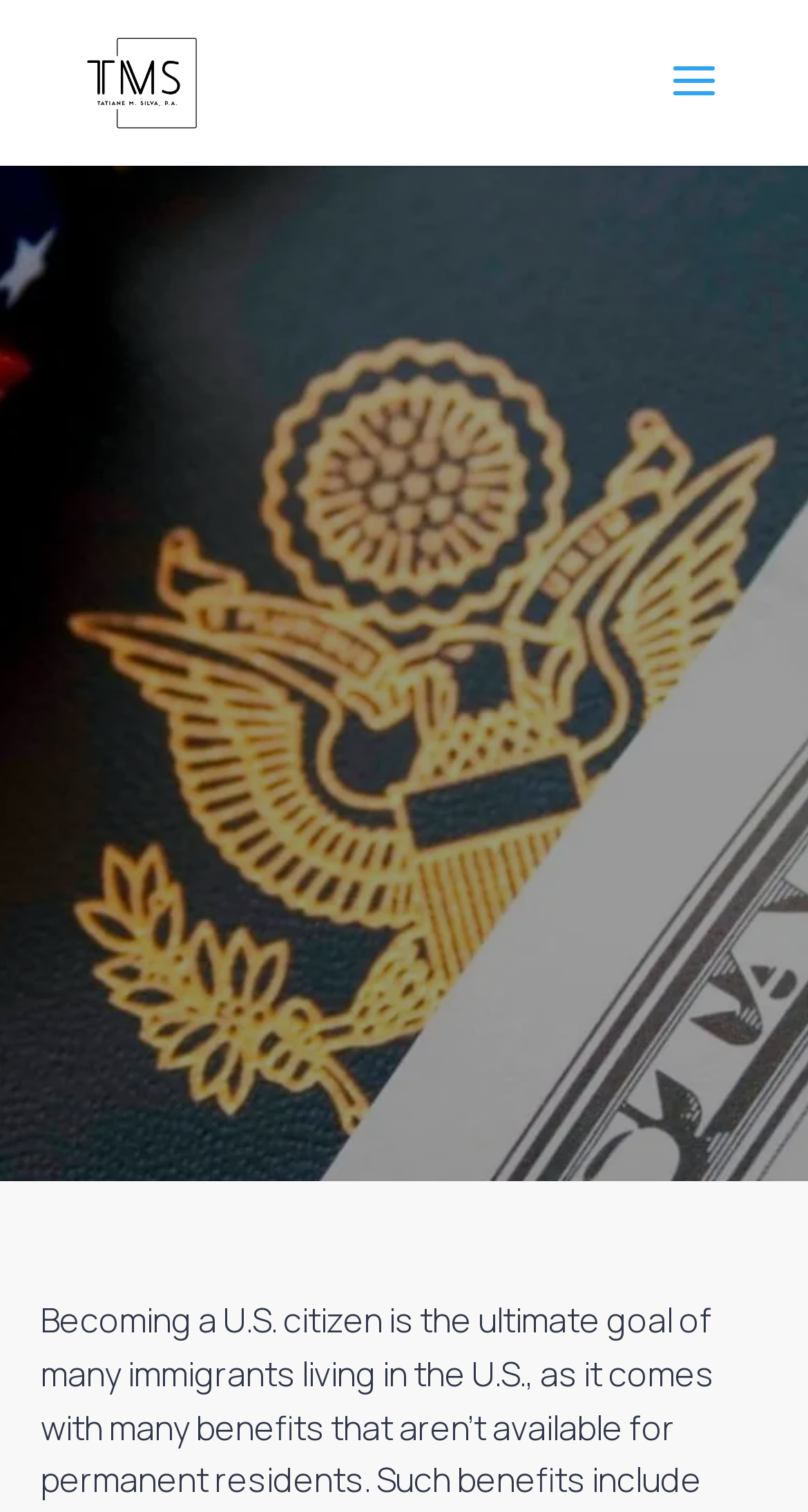What social media platforms are available?
Please give a detailed answer to the question using the information shown in the image.

I found the social media platforms by looking at the link elements at the top of the page, which contain the icons '', '', and '', indicating the presence of three social media platforms.